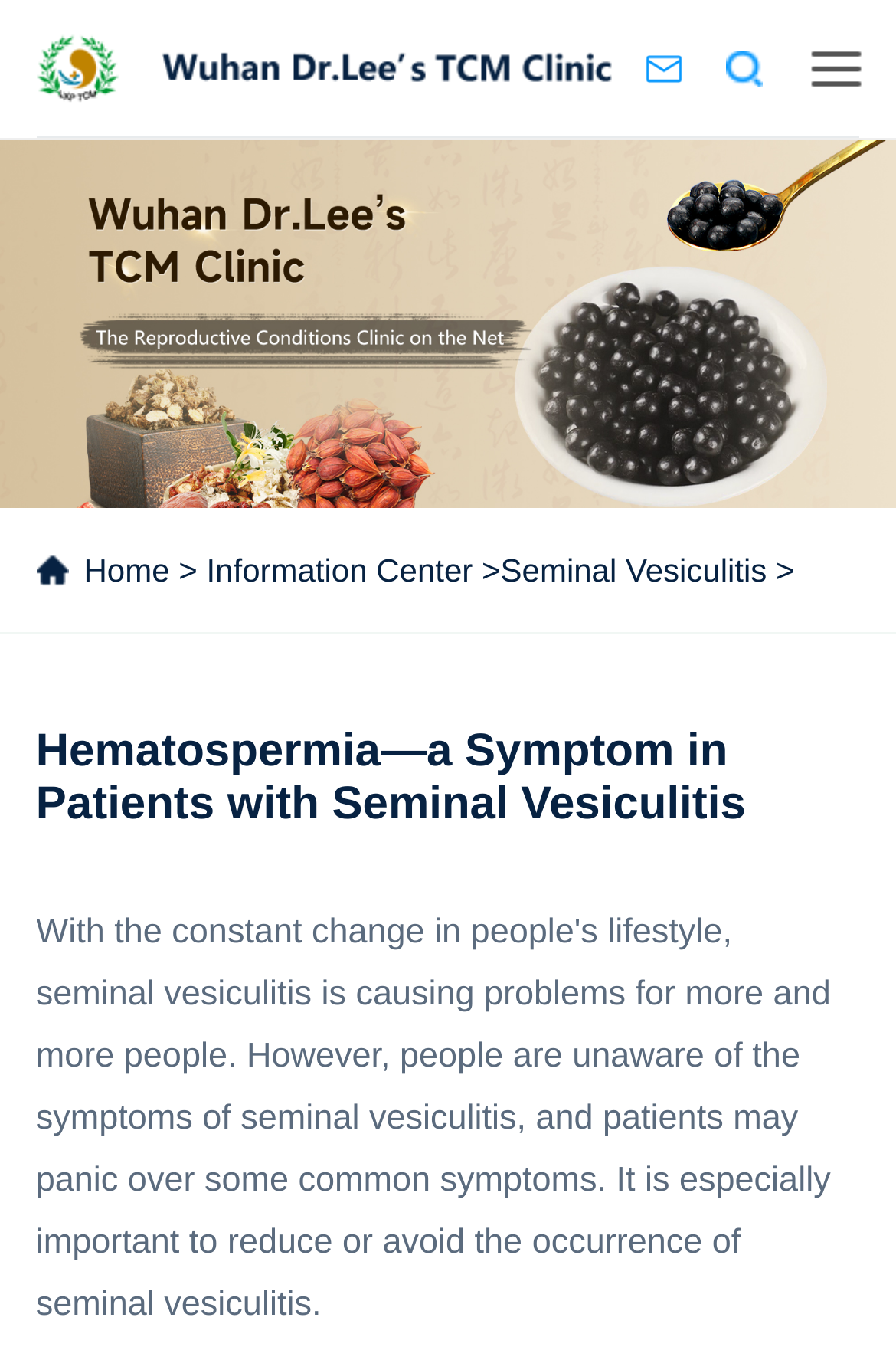Please specify the bounding box coordinates in the format (top-left x, top-left y, bottom-right x, bottom-right y), with values ranging from 0 to 1. Identify the bounding box for the UI component described as follows: Home

[0.094, 0.406, 0.189, 0.433]